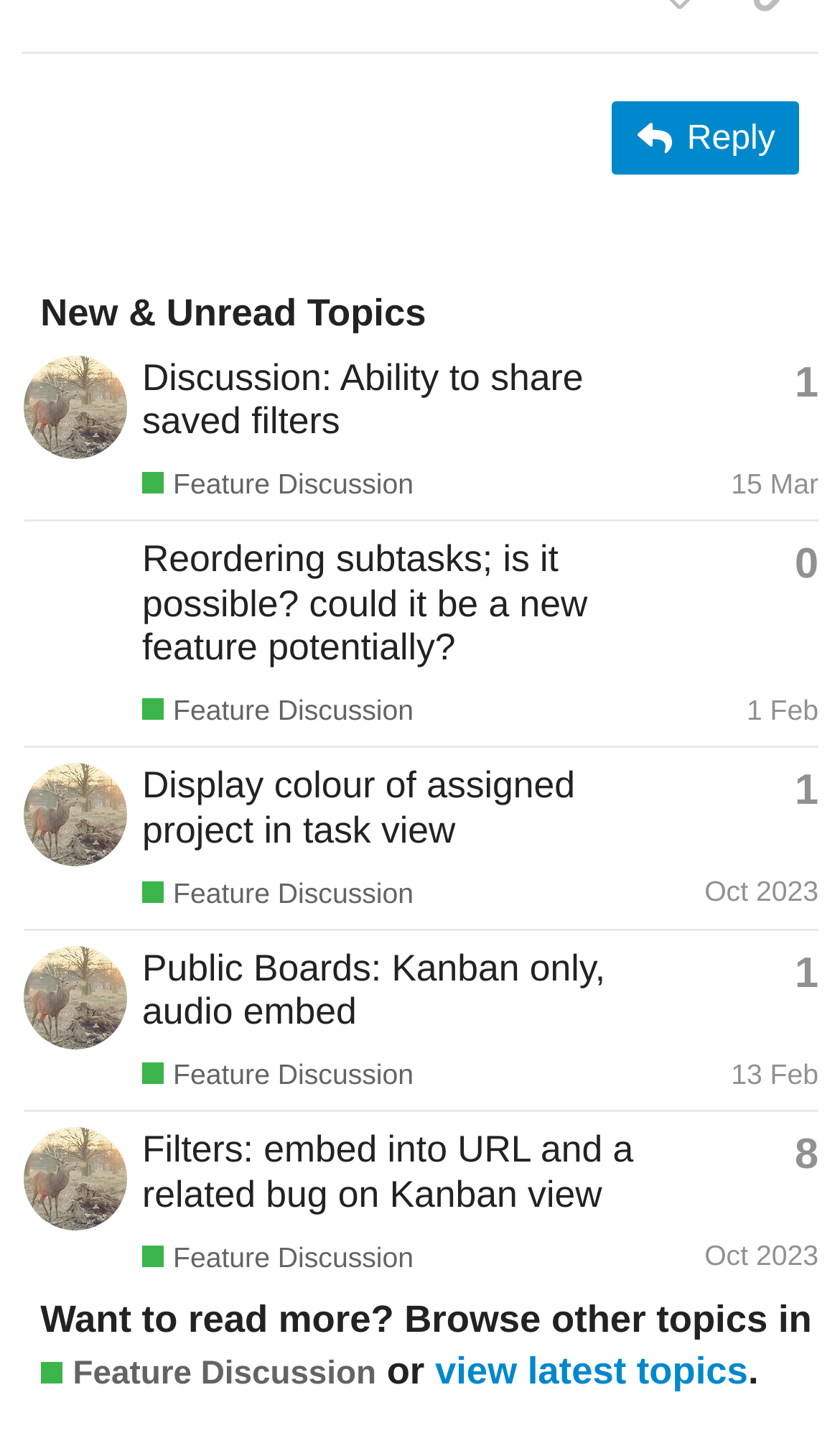Locate the bounding box coordinates of the clickable area needed to fulfill the instruction: "Browse other topics in Feature Discussion".

[0.048, 0.935, 0.448, 0.967]